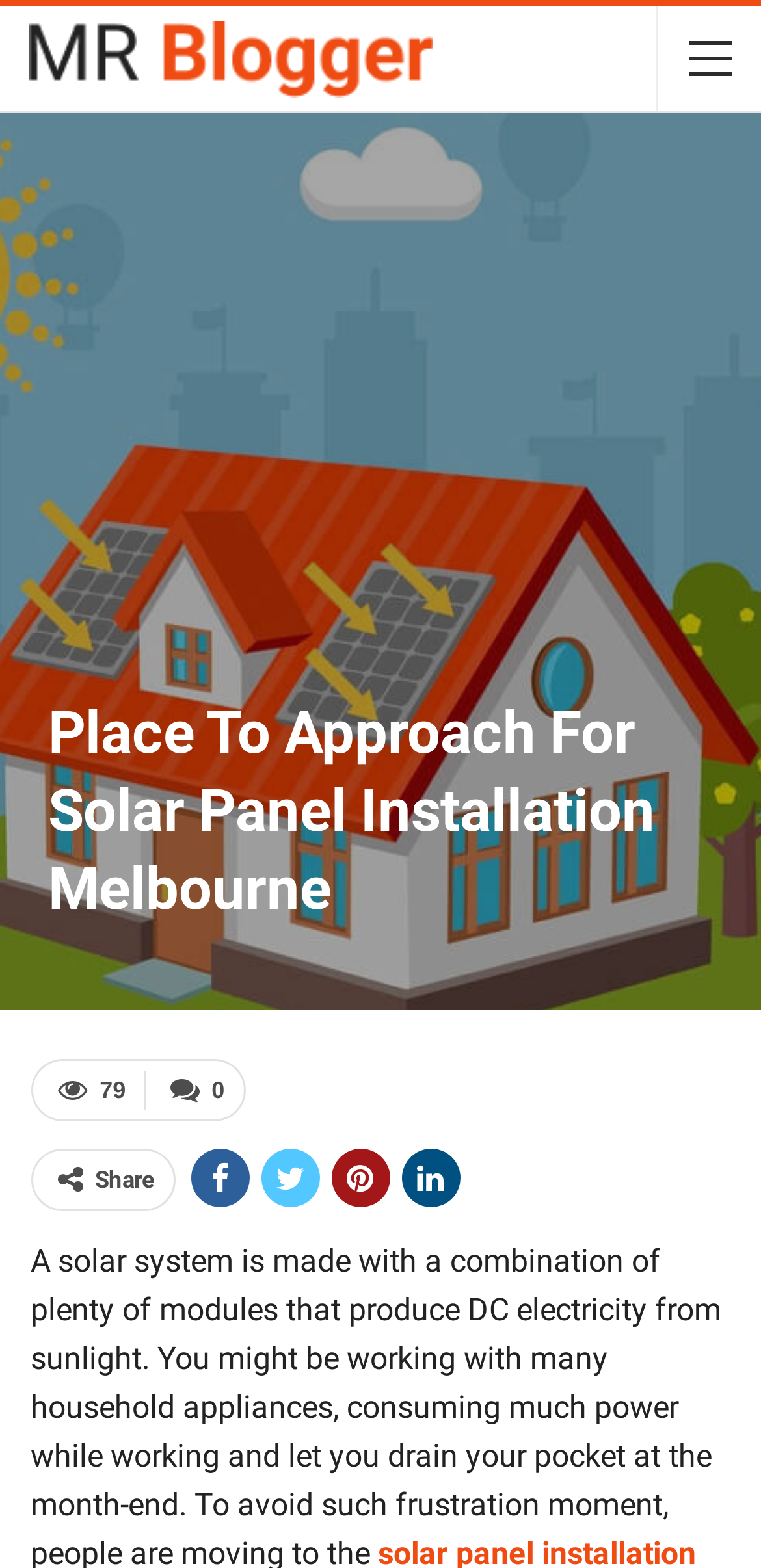What is the text above the social media links?
Please ensure your answer to the question is detailed and covers all necessary aspects.

The text 'Share' is located above the social media links, which indicates that the user can share the webpage on various social media platforms.